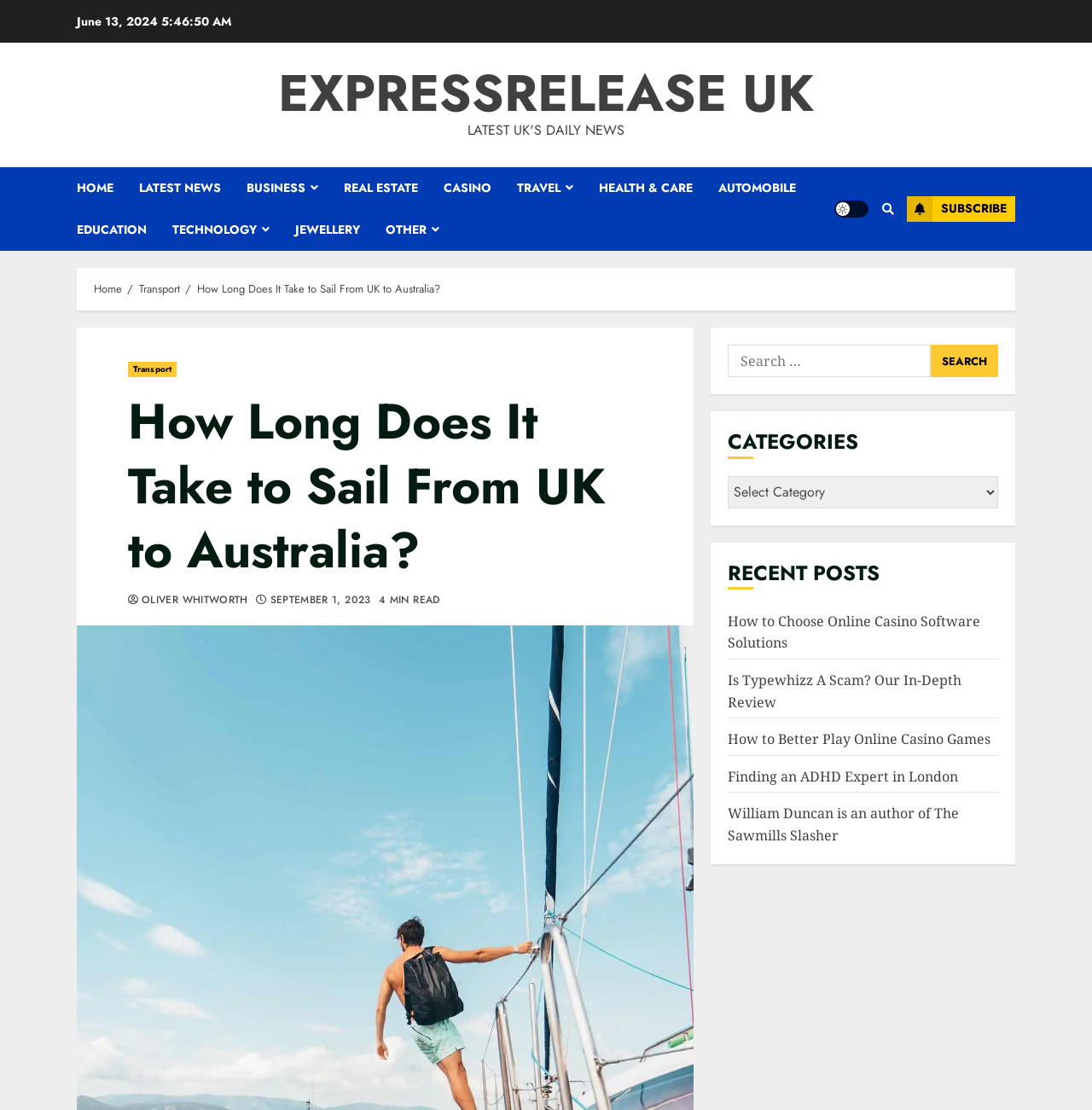Please provide the bounding box coordinates for the element that needs to be clicked to perform the instruction: "read the article about employment". The coordinates must consist of four float numbers between 0 and 1, formatted as [left, top, right, bottom].

None